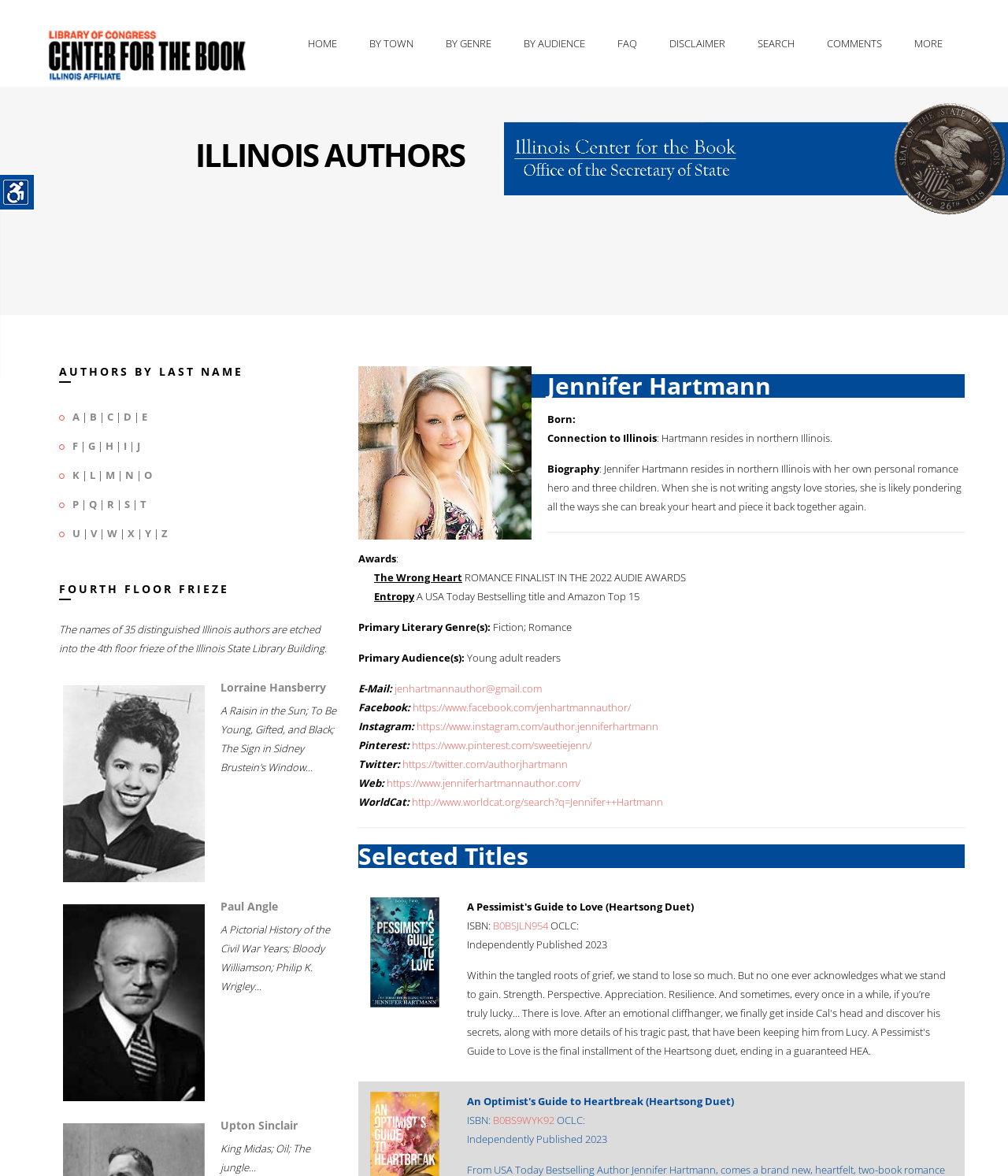Find the bounding box of the element with the following description: "Search". The coordinates must be four float numbers between 0 and 1, formatted as [left, top, right, bottom].

[0.741, 0.0, 0.798, 0.074]